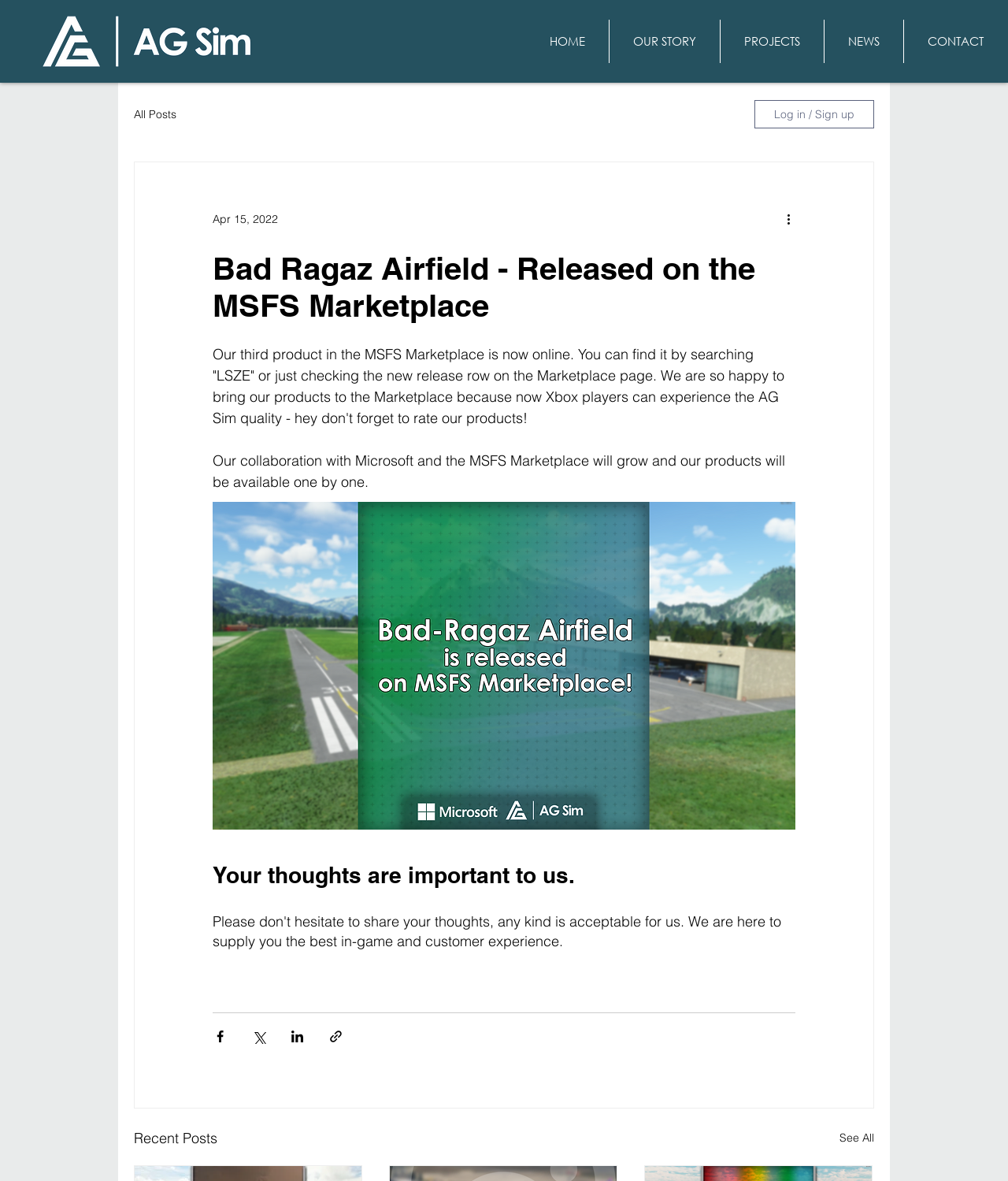What is the name of the airfield released on the MSFS Marketplace?
Answer the question with a single word or phrase, referring to the image.

Bad Ragaz Airfield